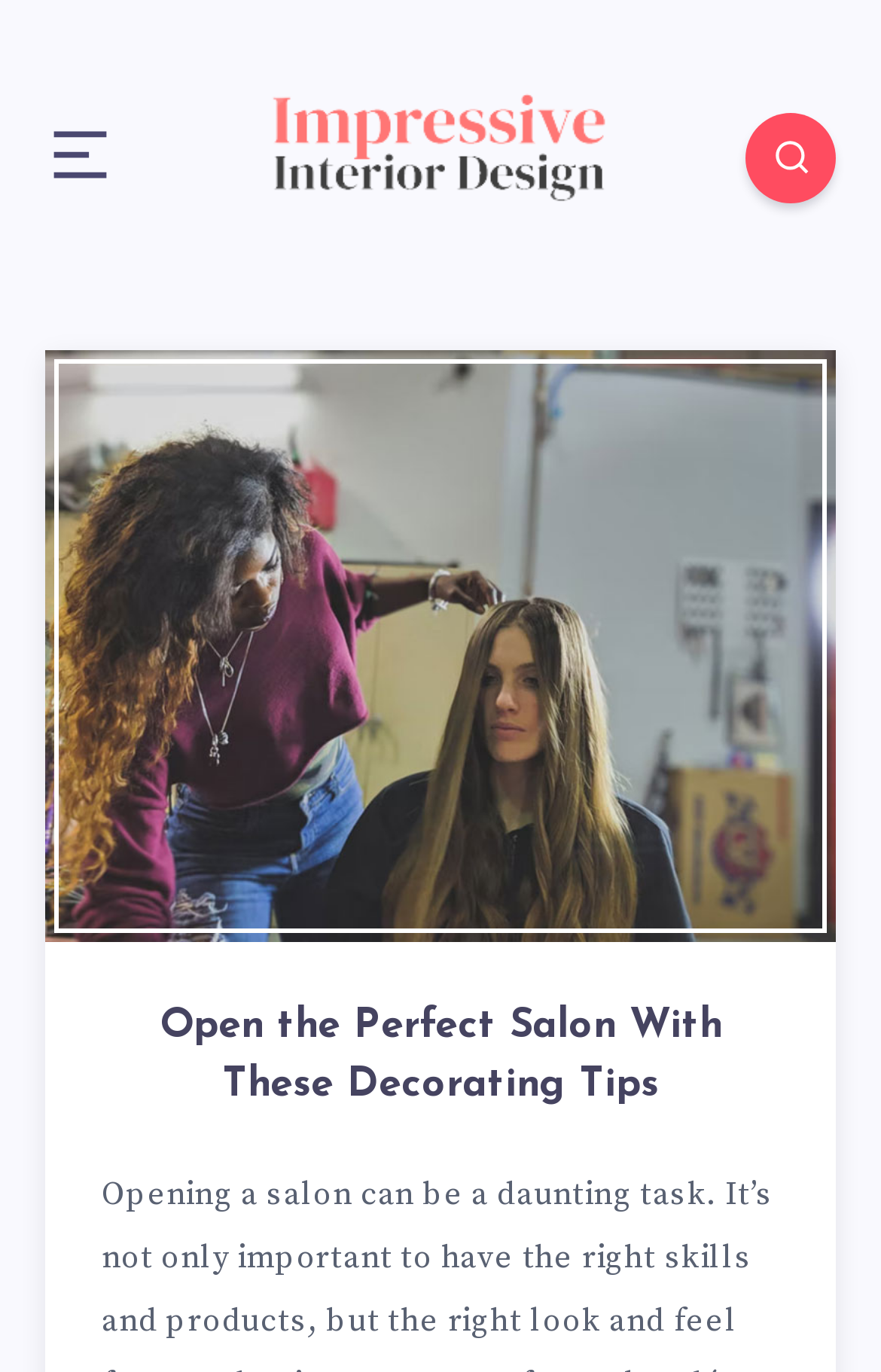What is the purpose of the webpage?
From the screenshot, provide a brief answer in one word or phrase.

Salon decorating tips